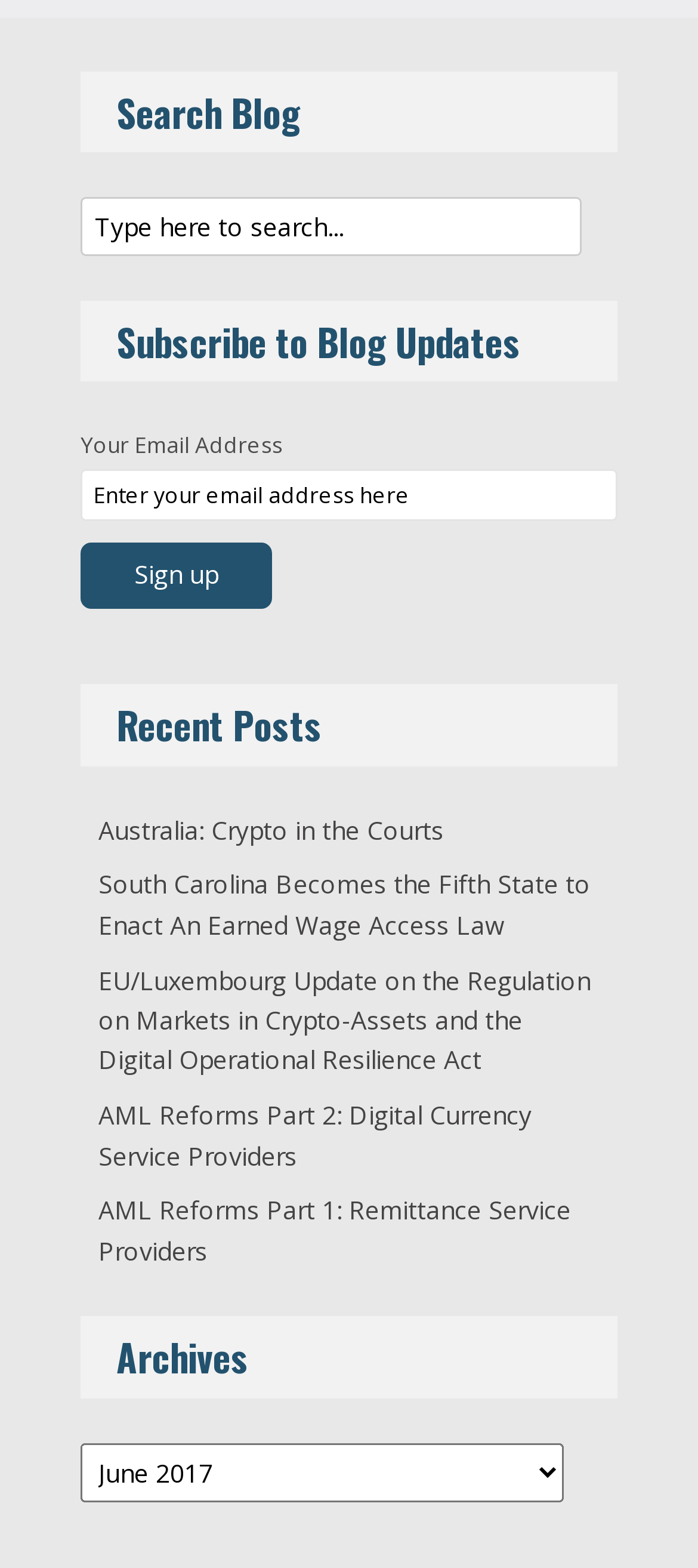What is the purpose of the combobox at the bottom?
Refer to the image and give a detailed answer to the question.

The combobox is labeled 'Archives' and is located below the heading 'Archives', indicating that it is used to select and view archived content on the blog.